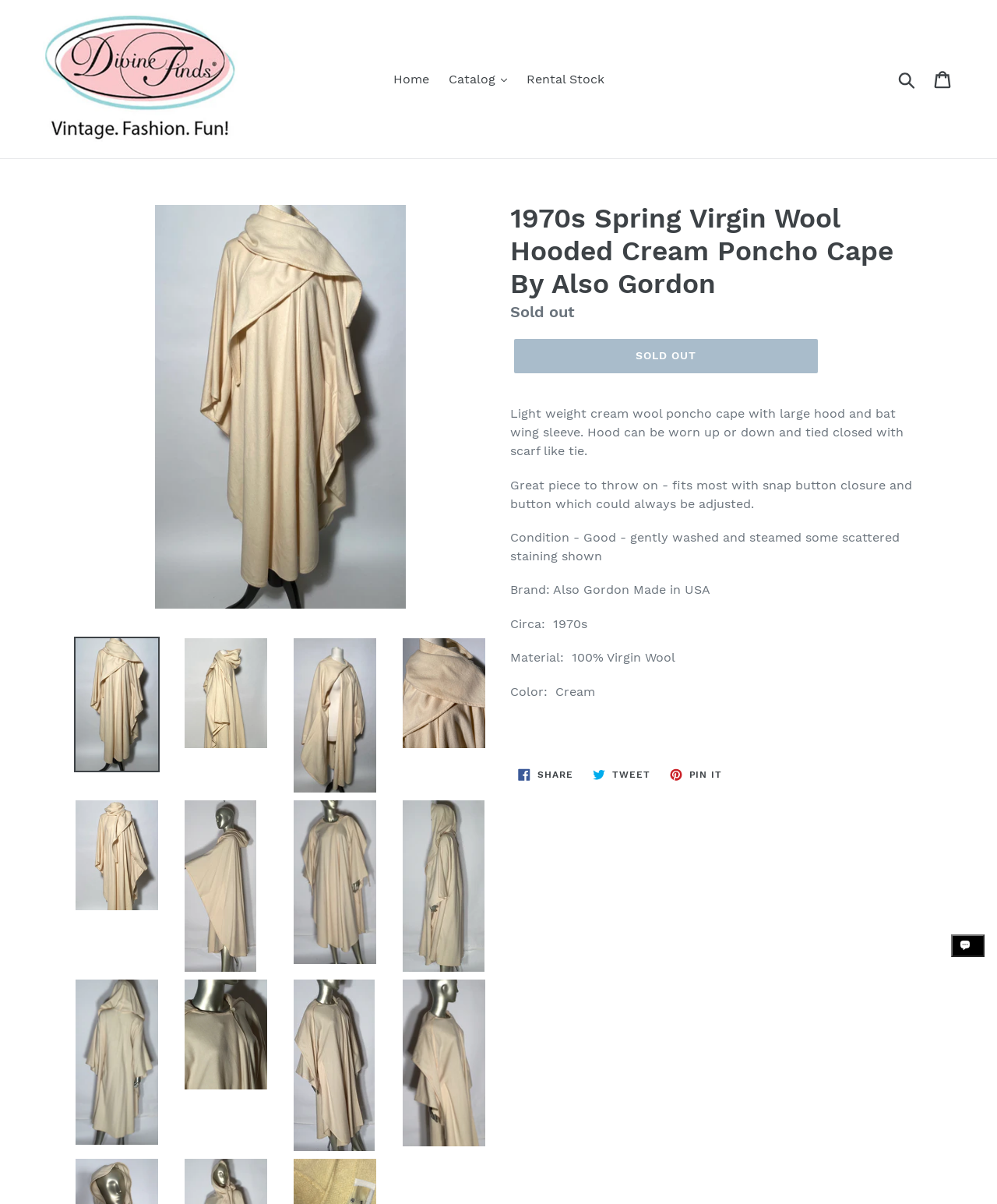What is the condition of the poncho cape?
Using the image, give a concise answer in the form of a single word or short phrase.

Good